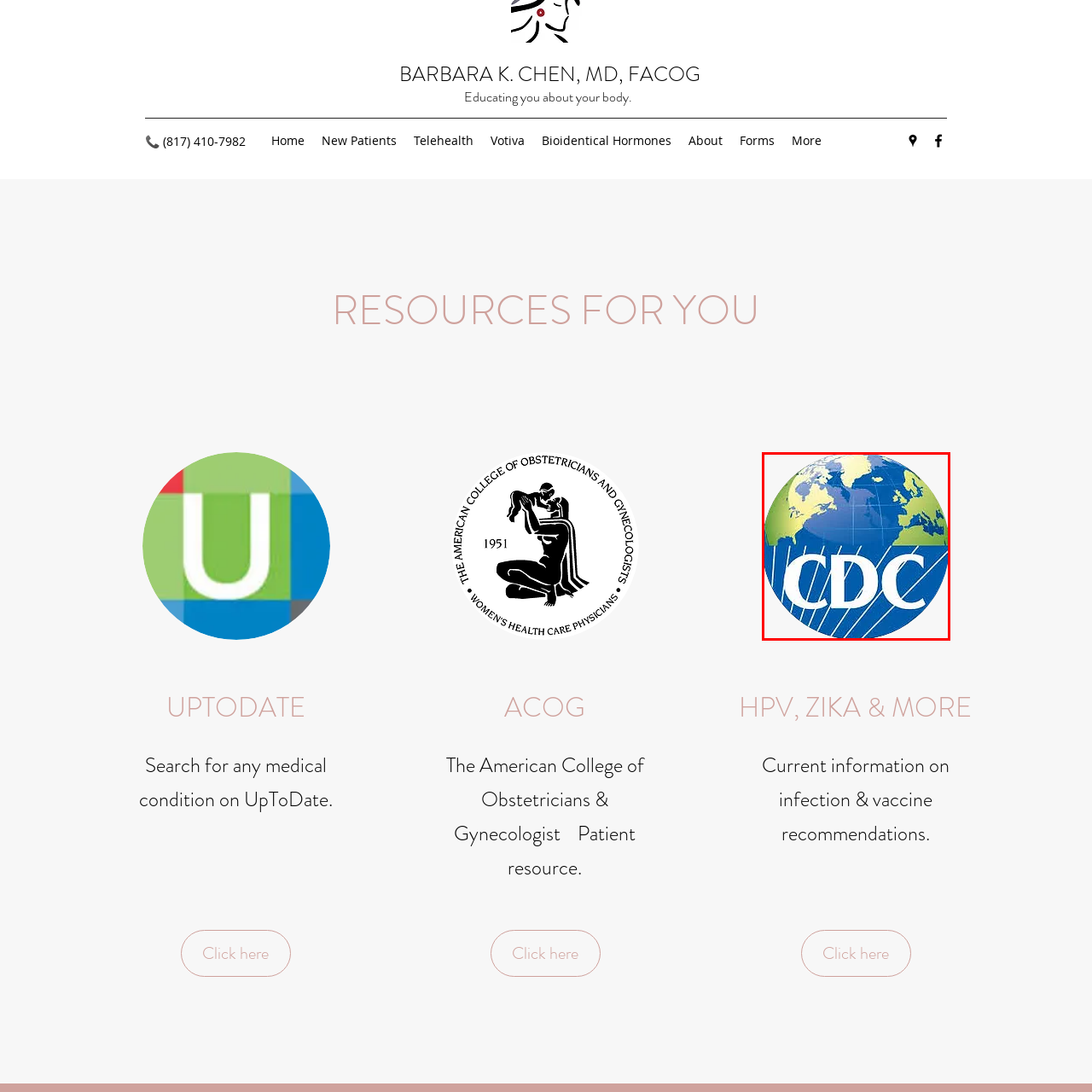Analyze the content inside the red-marked area, What does the globe in the CDC logo represent? Answer using only one word or a concise phrase.

Land and water